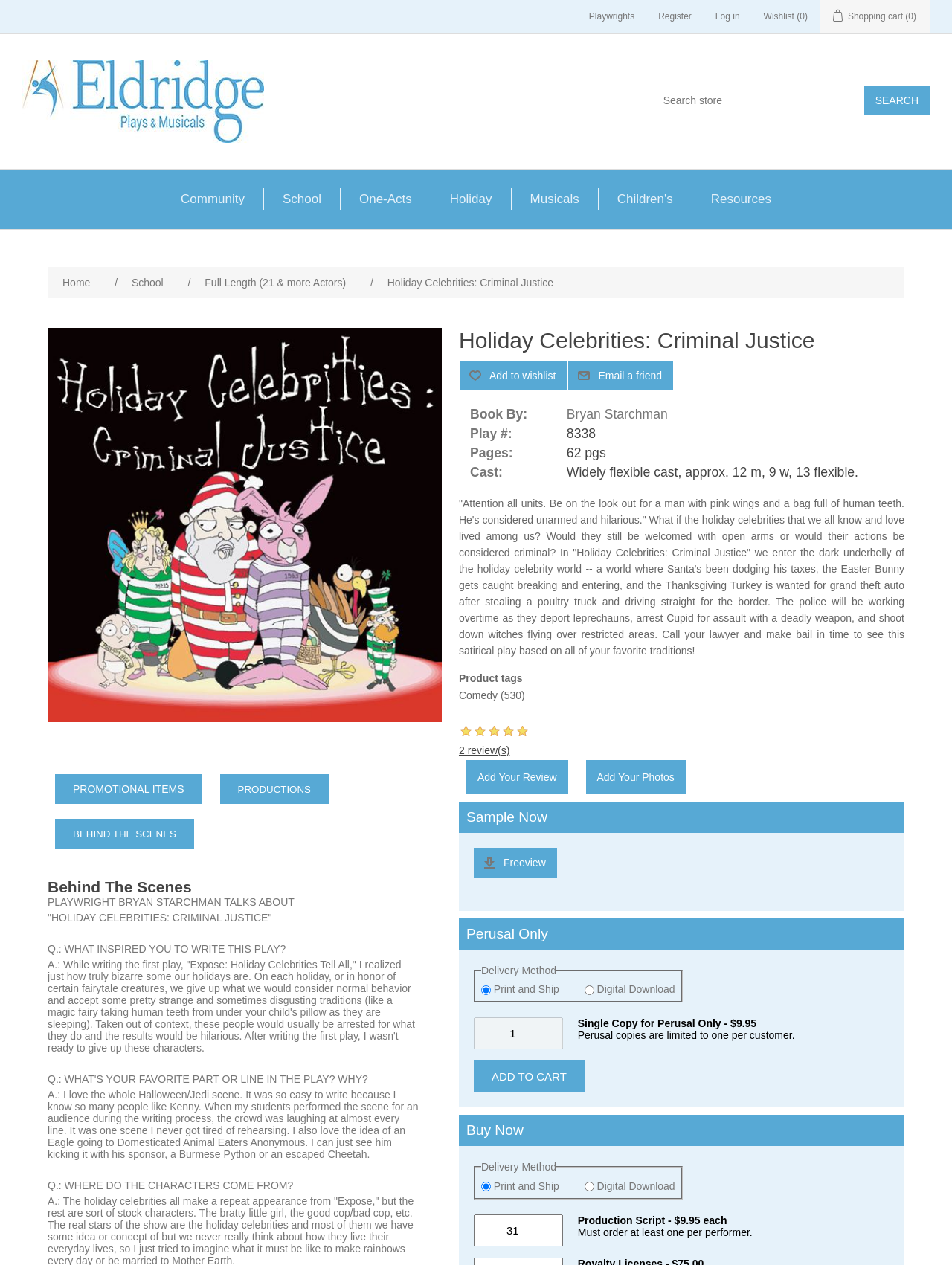Provide the bounding box coordinates for the UI element described in this sentence: "Do American Eels Bite Humans". The coordinates should be four float values between 0 and 1, i.e., [left, top, right, bottom].

None